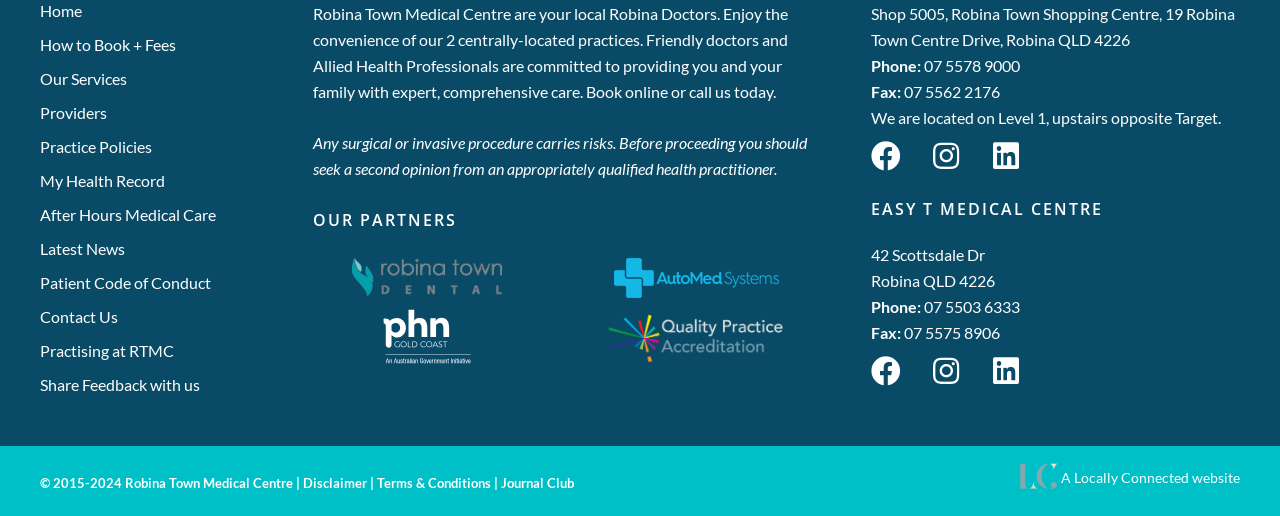Please specify the coordinates of the bounding box for the element that should be clicked to carry out this instruction: "Read Disclaimer". The coordinates must be four float numbers between 0 and 1, formatted as [left, top, right, bottom].

[0.237, 0.92, 0.287, 0.951]